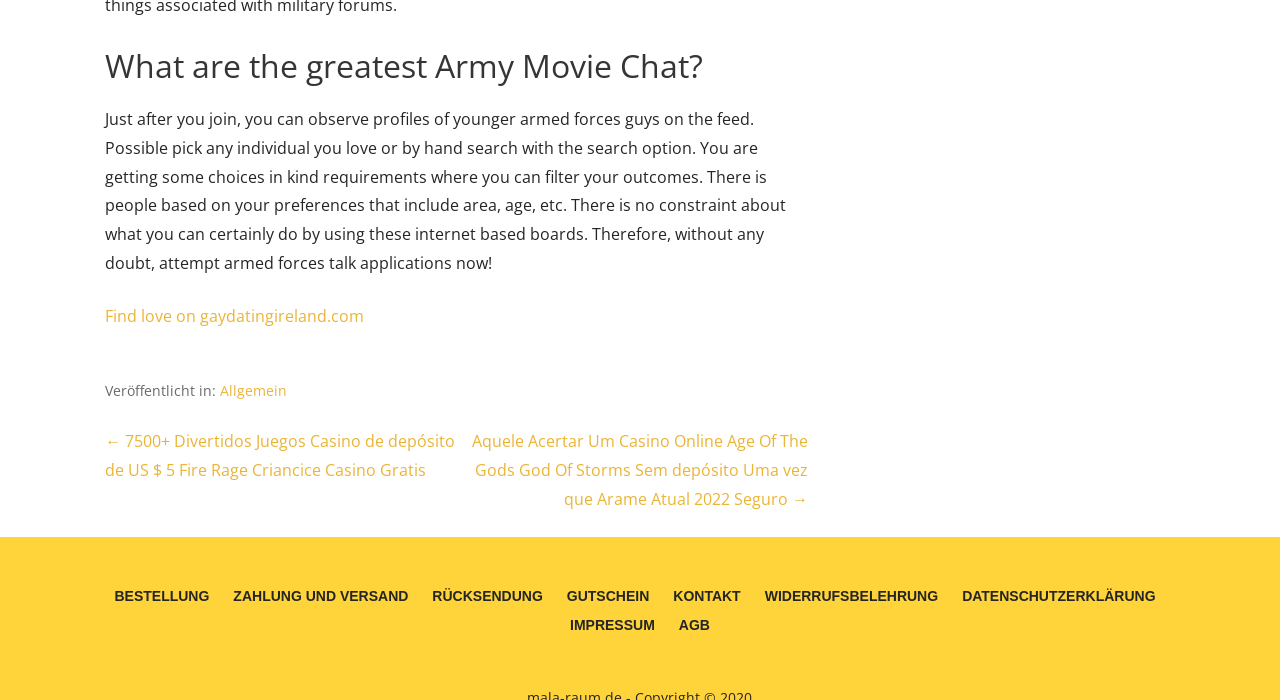Please give a succinct answer using a single word or phrase:
What are the footer links for?

Information and policies